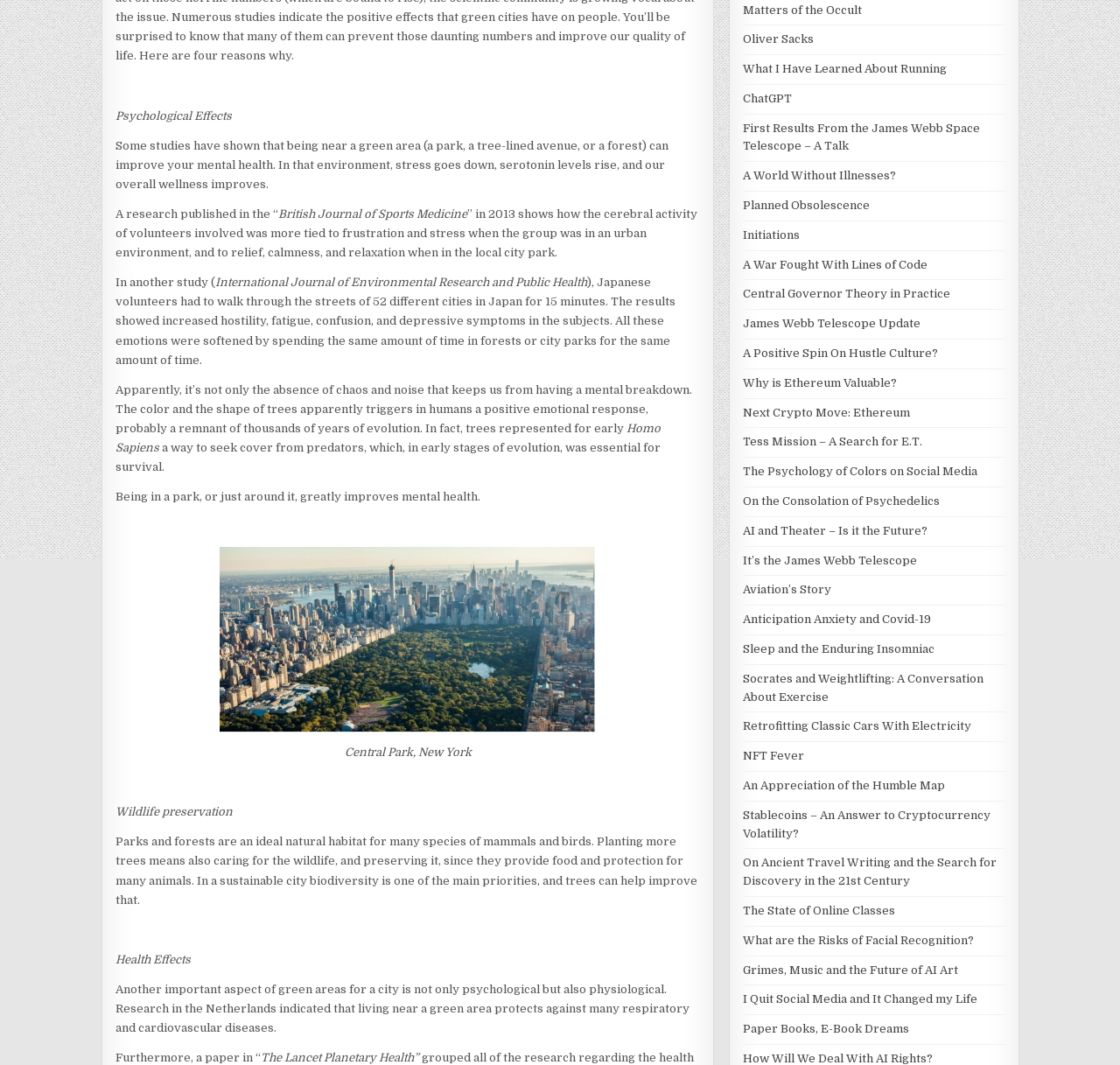Using the webpage screenshot and the element description Planned Obsolescence, determine the bounding box coordinates. Specify the coordinates in the format (top-left x, top-left y, bottom-right x, bottom-right y) with values ranging from 0 to 1.

[0.664, 0.187, 0.777, 0.199]